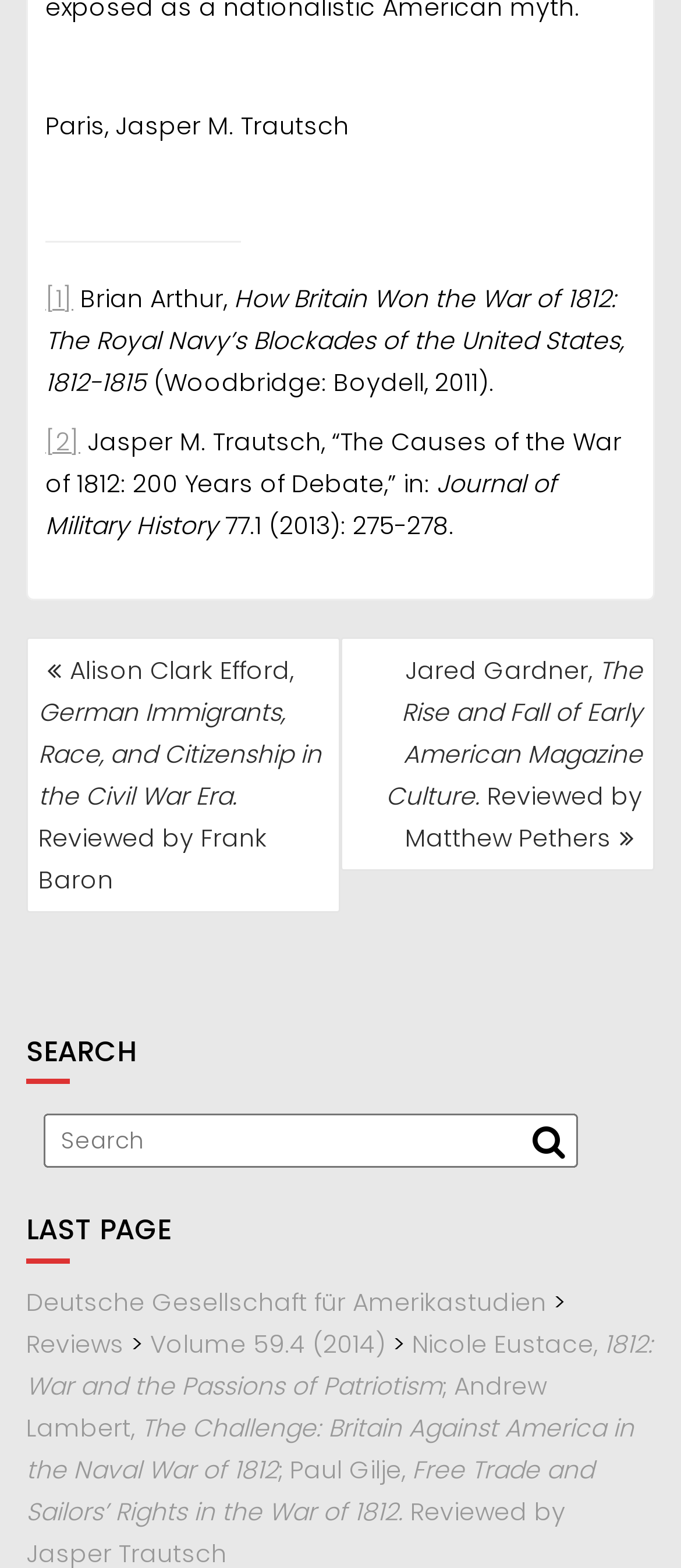Provide the bounding box coordinates for the area that should be clicked to complete the instruction: "go to the next page".

[0.038, 0.775, 0.962, 0.795]